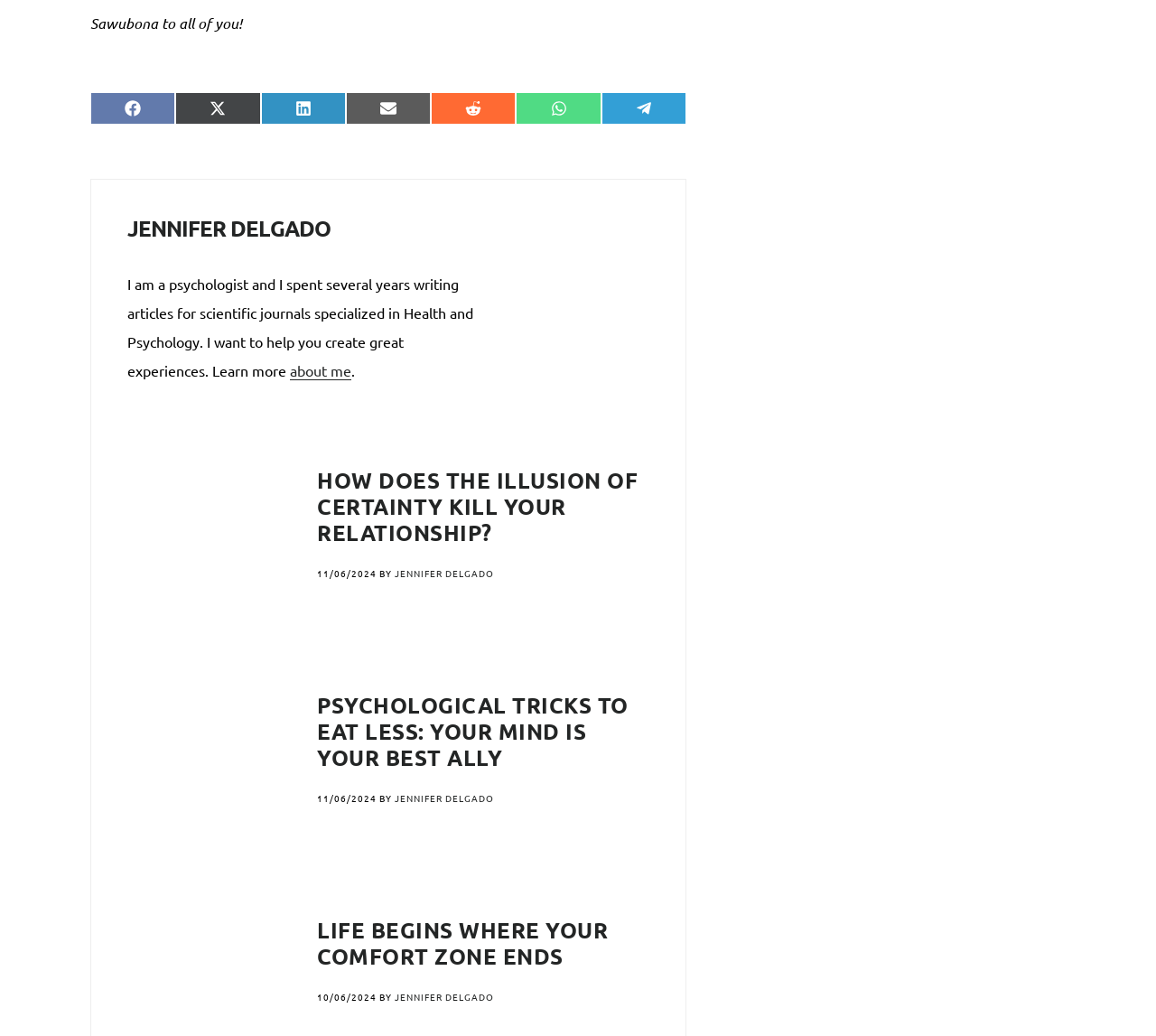Determine the bounding box coordinates of the clickable region to carry out the instruction: "Read the article 'Life begins where your comfort zone ends'".

[0.274, 0.884, 0.526, 0.936]